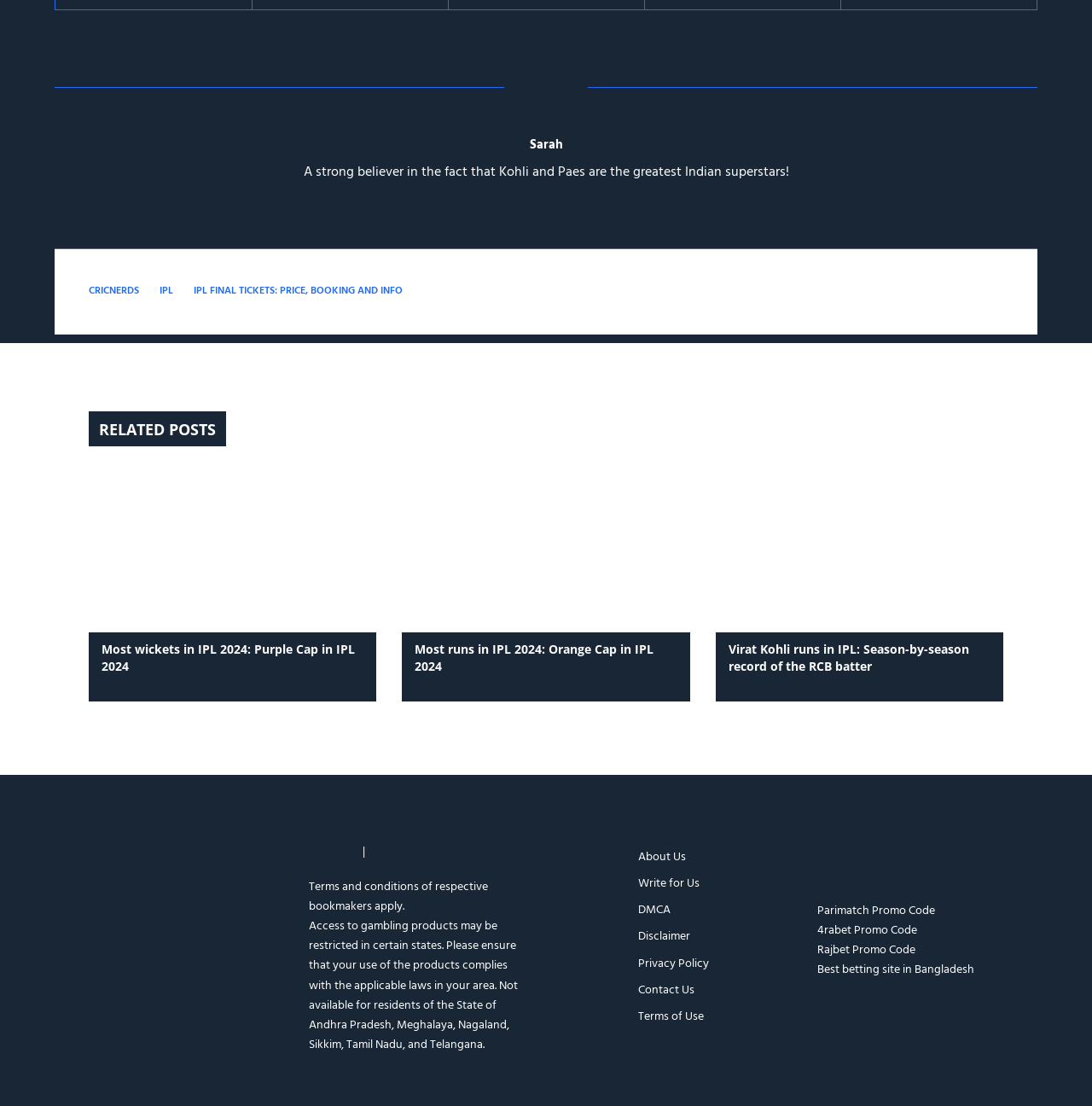Please specify the bounding box coordinates of the element that should be clicked to execute the given instruction: 'Read about Virat Kohli's runs in IPL'. Ensure the coordinates are four float numbers between 0 and 1, expressed as [left, top, right, bottom].

[0.655, 0.424, 0.919, 0.571]